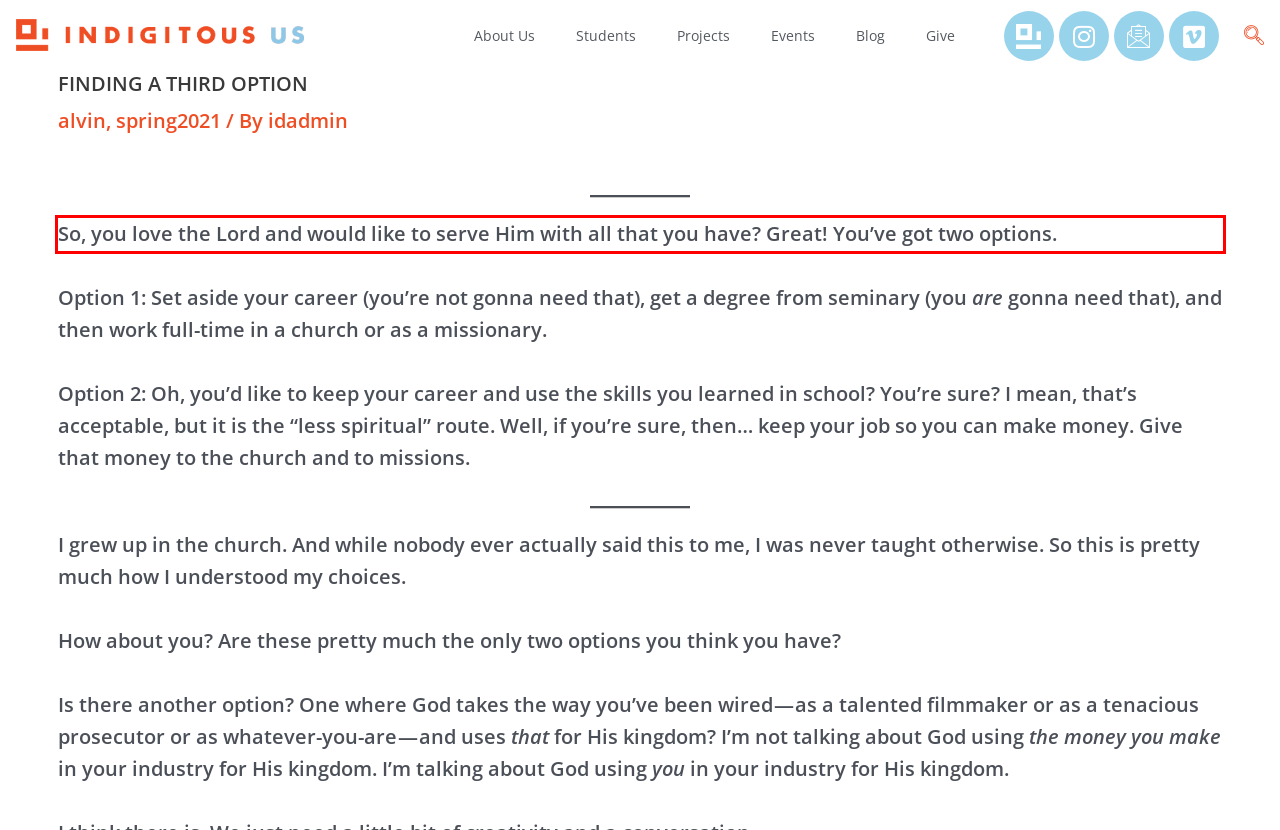Analyze the webpage screenshot and use OCR to recognize the text content in the red bounding box.

So, you love the Lord and would like to serve Him with all that you have? Great! You’ve got two options.